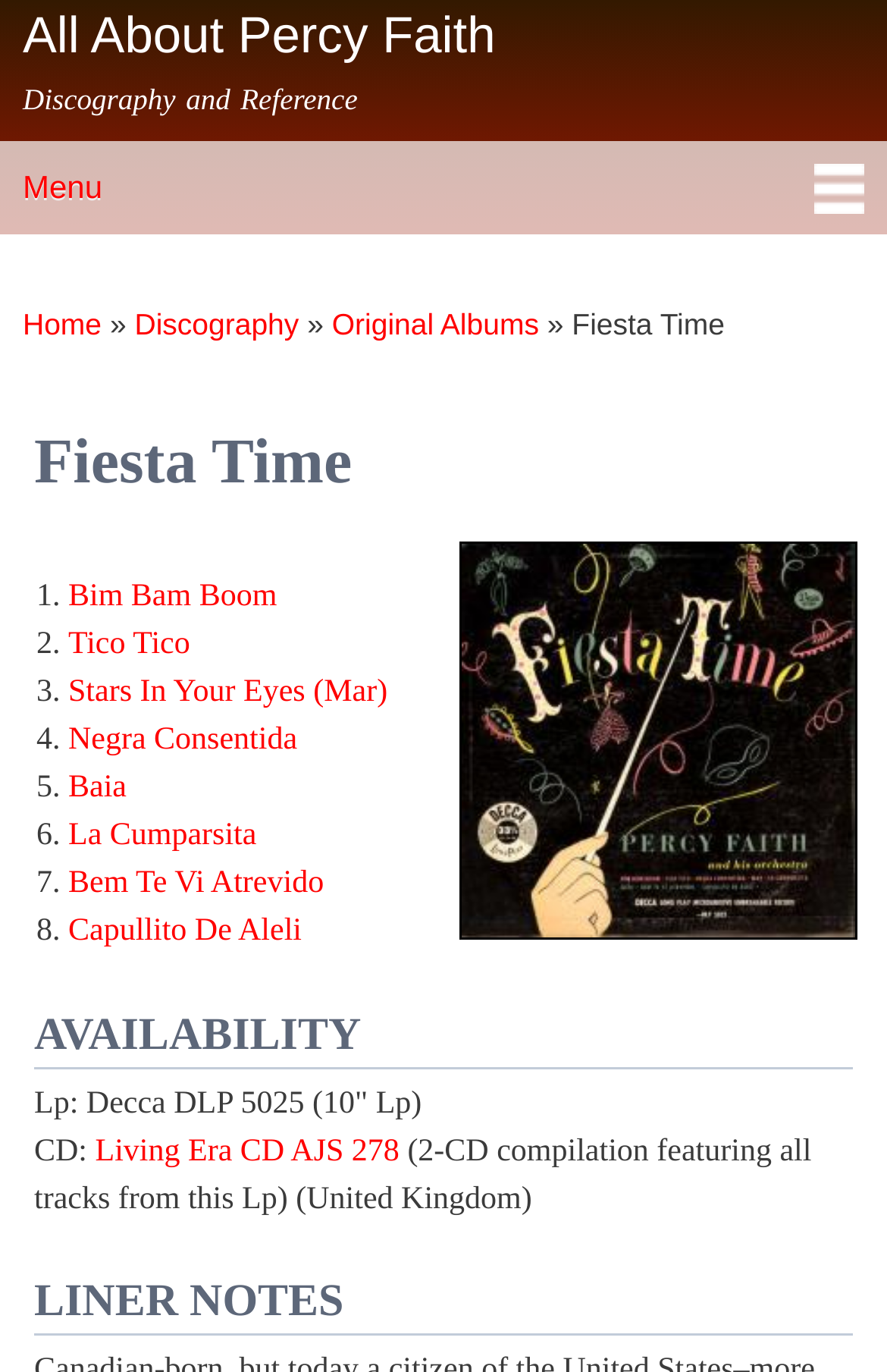What is the name of the CD compilation?
Give a one-word or short phrase answer based on the image.

Living Era CD AJS 278